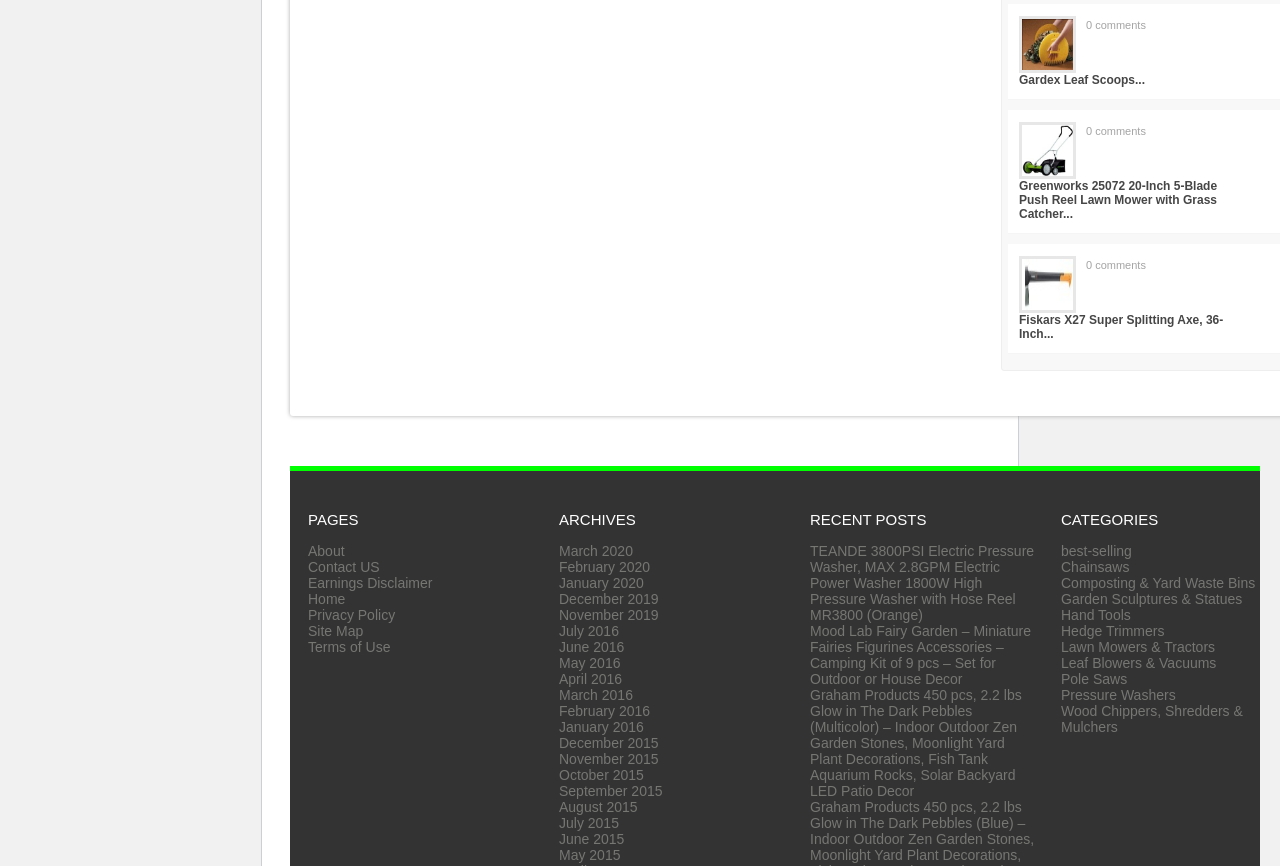How many links are there under the 'ARCHIVES' section?
Give a one-word or short phrase answer based on the image.

15